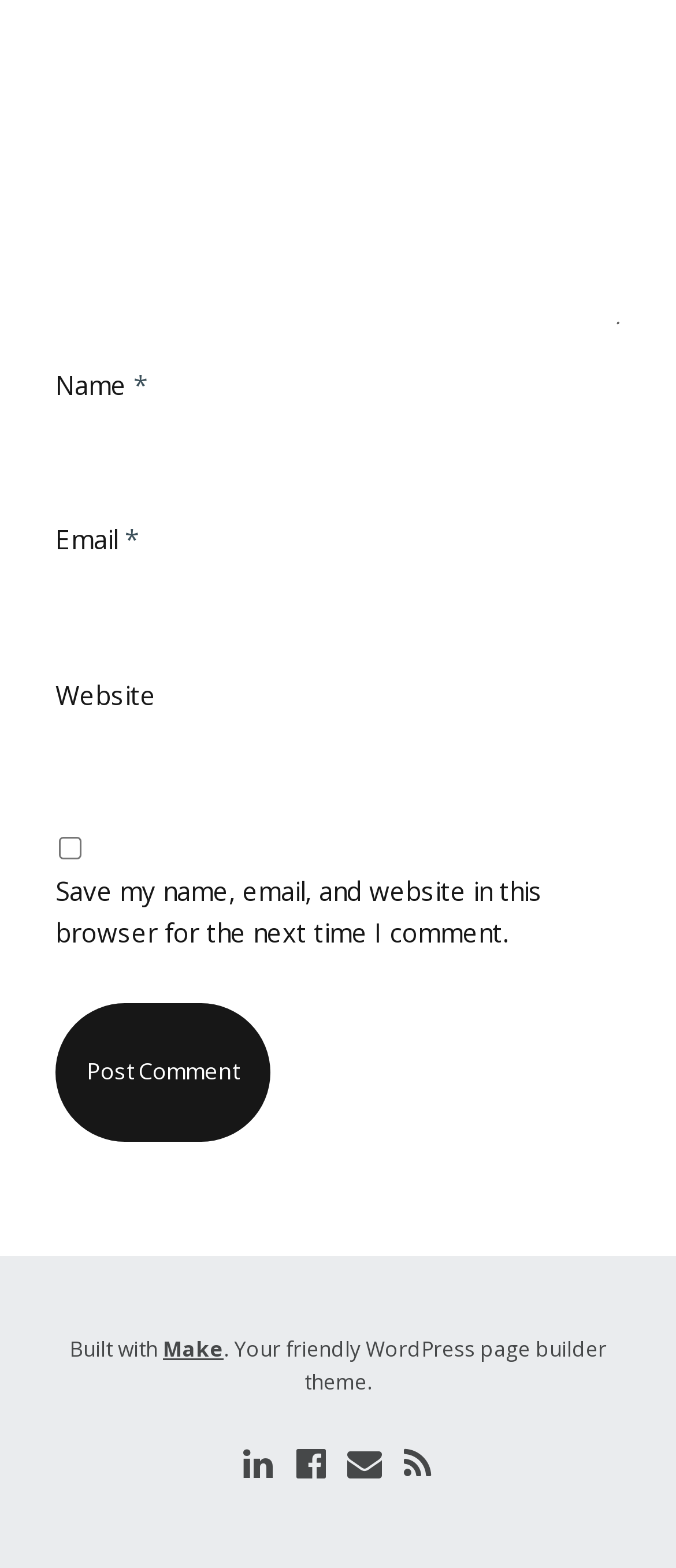Can you pinpoint the bounding box coordinates for the clickable element required for this instruction: "Check the save option"? The coordinates should be four float numbers between 0 and 1, i.e., [left, top, right, bottom].

[0.087, 0.534, 0.121, 0.548]